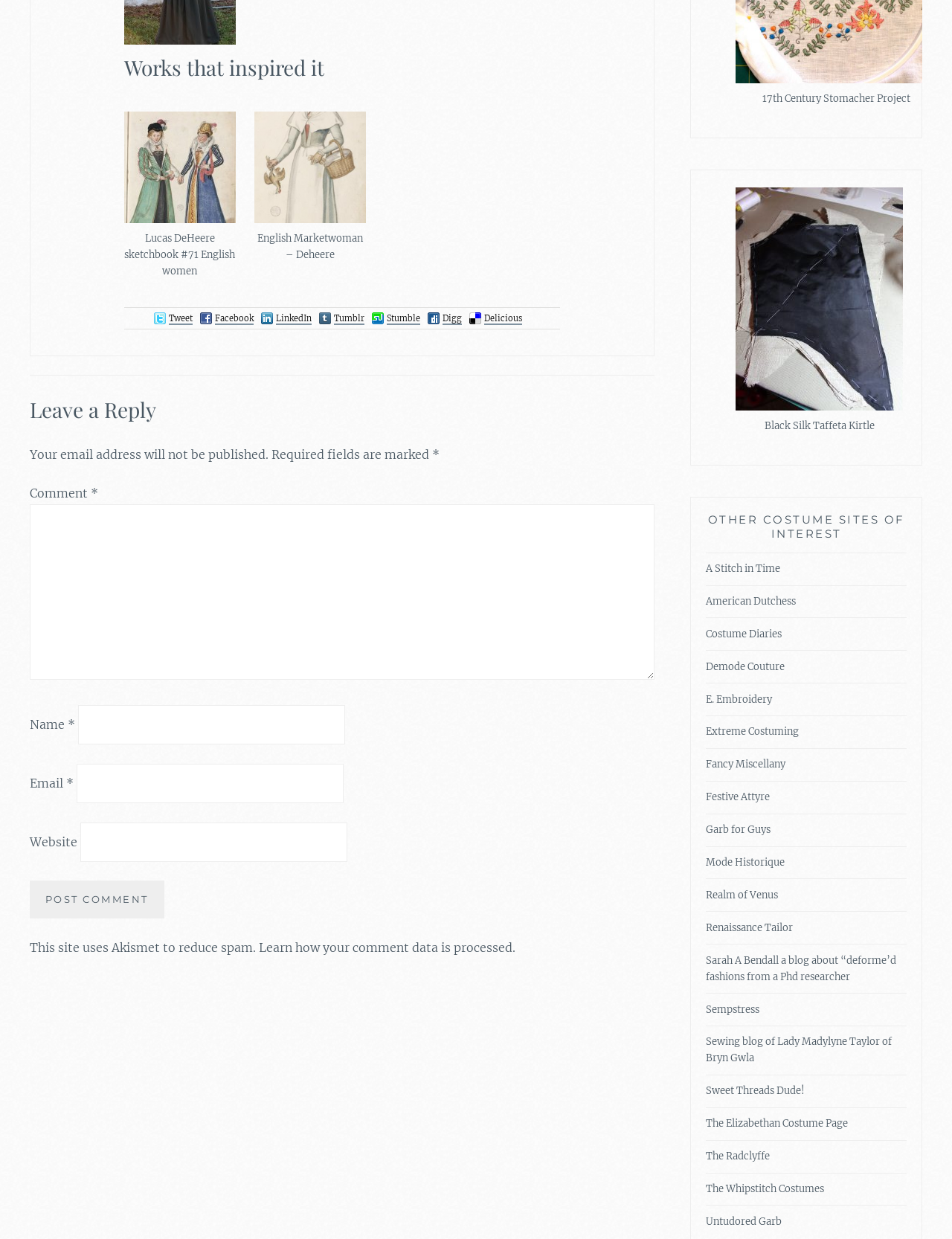Please find the bounding box coordinates of the element that needs to be clicked to perform the following instruction: "View the 'Black Silk Taffeta Kirtle' image". The bounding box coordinates should be four float numbers between 0 and 1, represented as [left, top, right, bottom].

[0.773, 0.151, 0.948, 0.331]